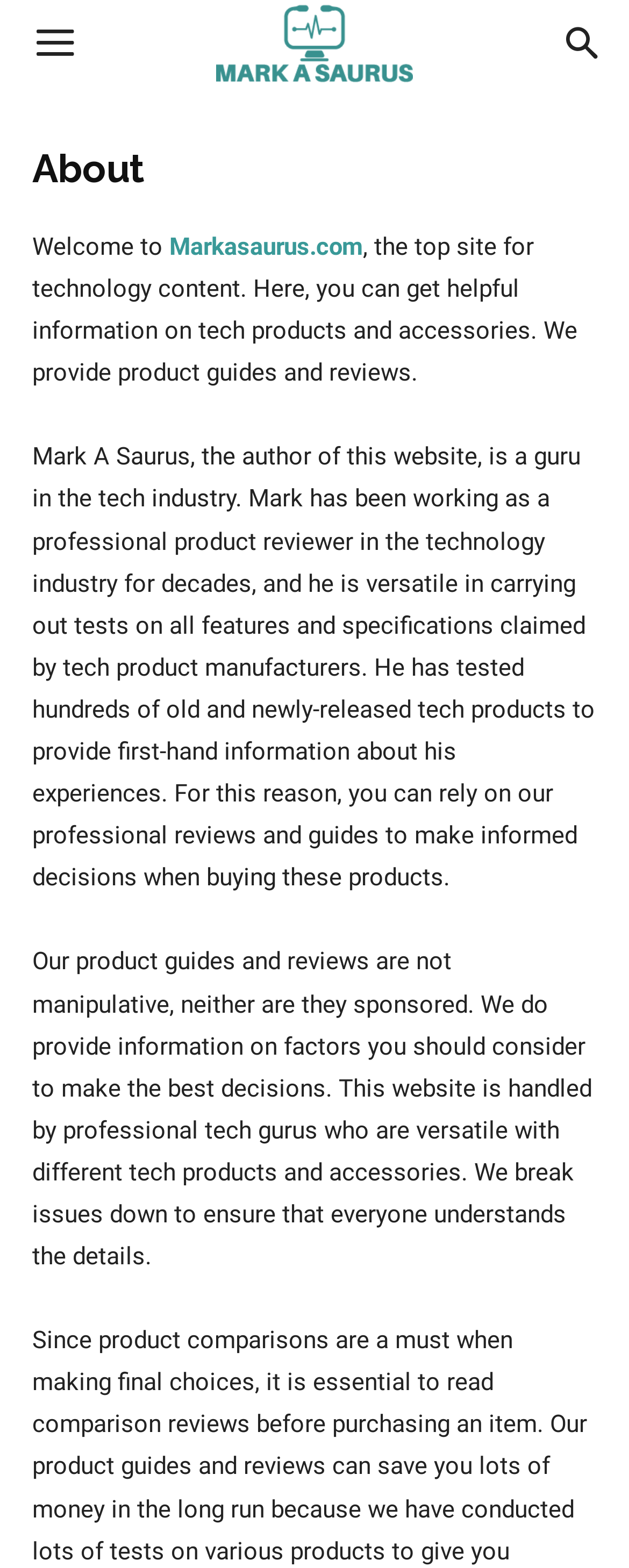Summarize the webpage in an elaborate manner.

The webpage is about Markasaurus.com, a technology content website. At the top, there are two links, one on the left and one on the right, represented by icons '\ue83e' and '\ue80a', respectively. Below these links, there is a logo image. 

The main content of the webpage is divided into sections. The first section has a heading "About" and introduces the website with a brief description. Below this, there is a paragraph that describes the author, Mark A Saurus, as a tech industry guru with decades of experience in product reviewing. 

Further down, there is another paragraph that explains the website's approach to product guides and reviews, emphasizing their unbiased and informative nature. The text is arranged in a single column, with each section and paragraph clearly separated from the others.